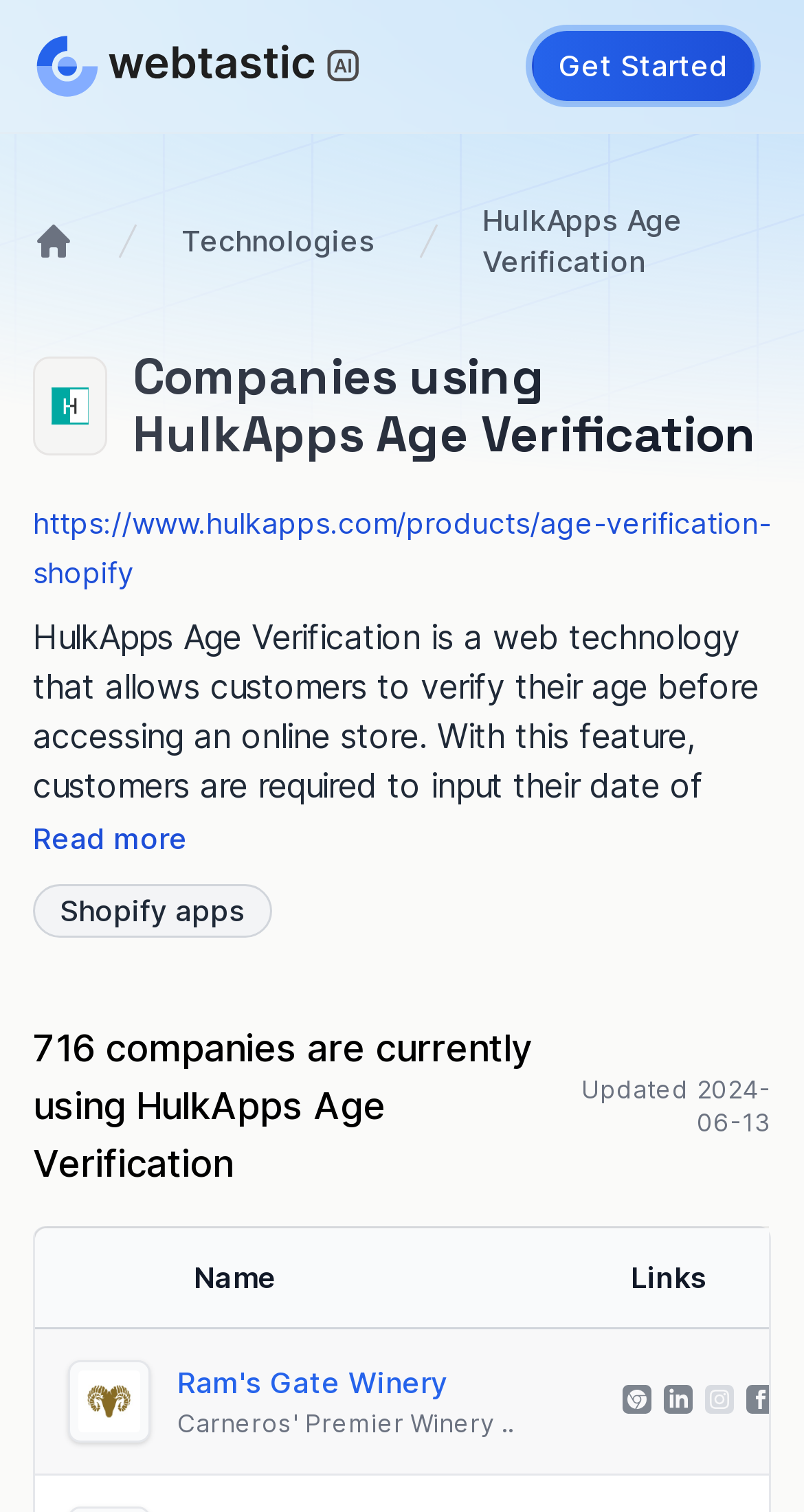How many columns are there in the grid displaying the list of companies?
Can you provide a detailed and comprehensive answer to the question?

The answer can be found by examining the grid structure at the bottom of the webpage, which displays two columns, one for the company logo and one for the company name.